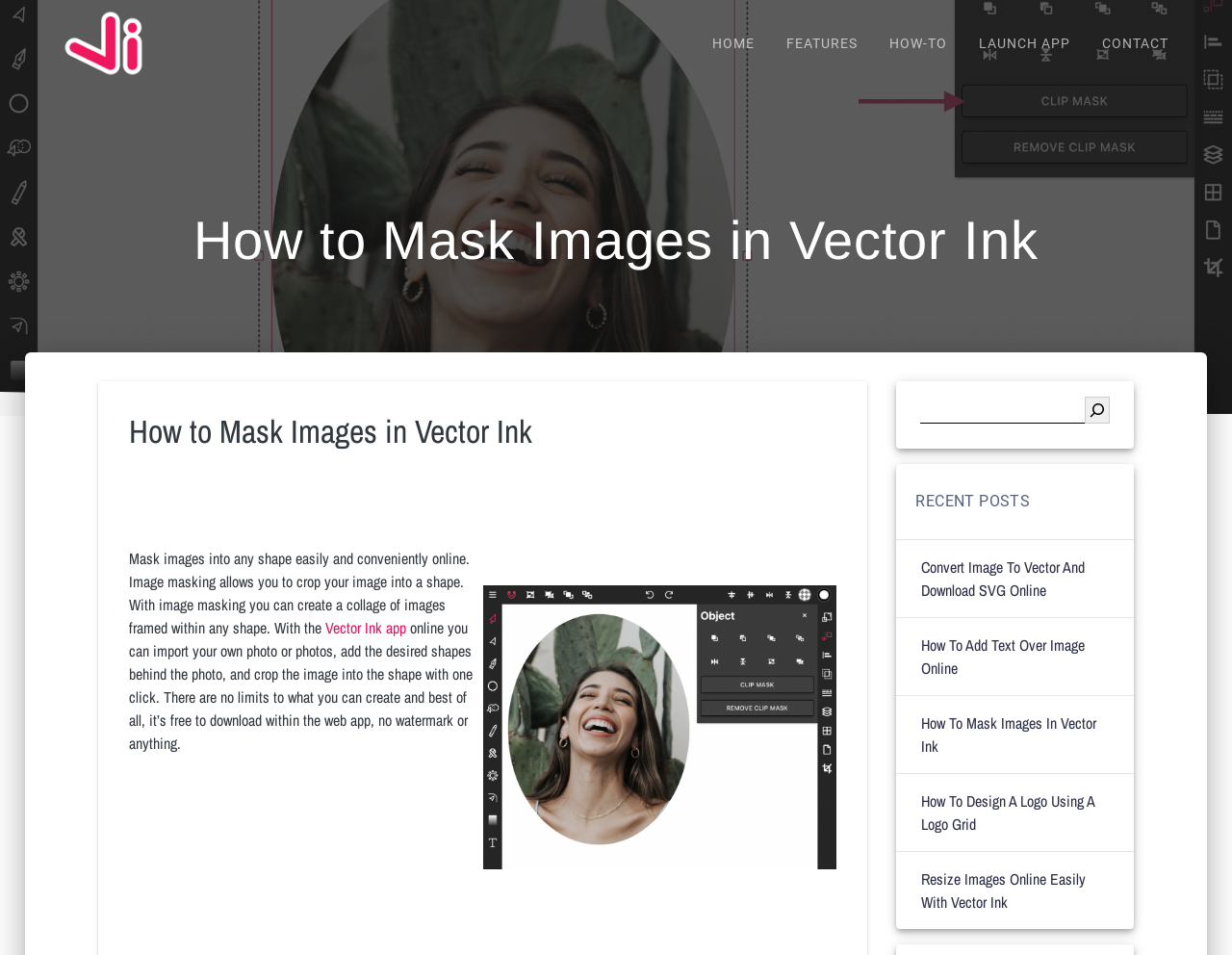Show me the bounding box coordinates of the clickable region to achieve the task as per the instruction: "Go to the HOME page".

[0.568, 0.021, 0.622, 0.069]